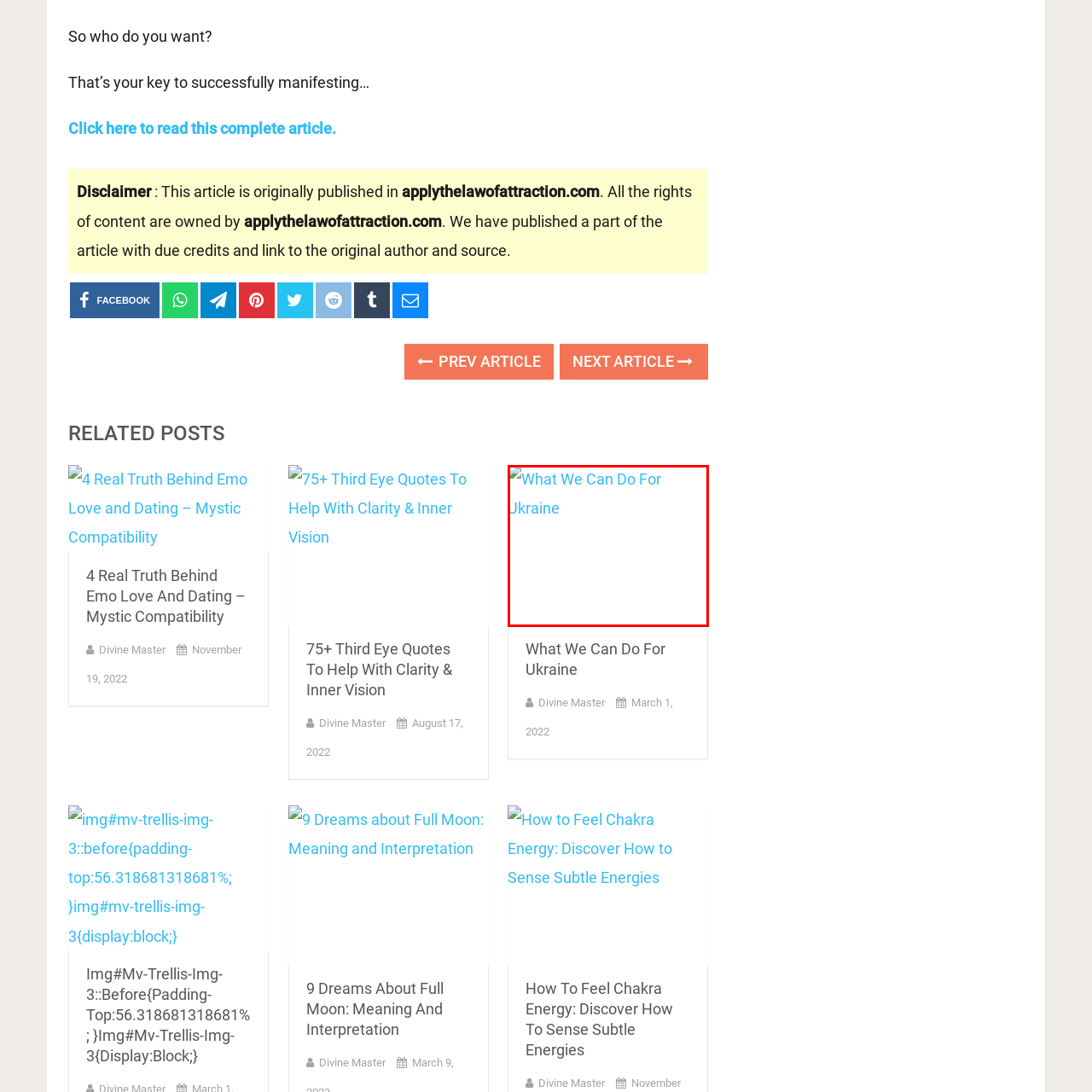Explain in detail what is happening within the highlighted red bounding box in the image.

The image features a visual representation related to the article titled "What We Can Do For Ukraine." This piece appears to explore various actions and initiatives that individuals or groups can undertake to support Ukraine during challenging times. Accompanying the image is the article's title, prominently displayed in light blue text, signifying a call to action or awareness regarding the situation in Ukraine. The article was published on March 1, 2022, underscoring its relevance to ongoing global events.